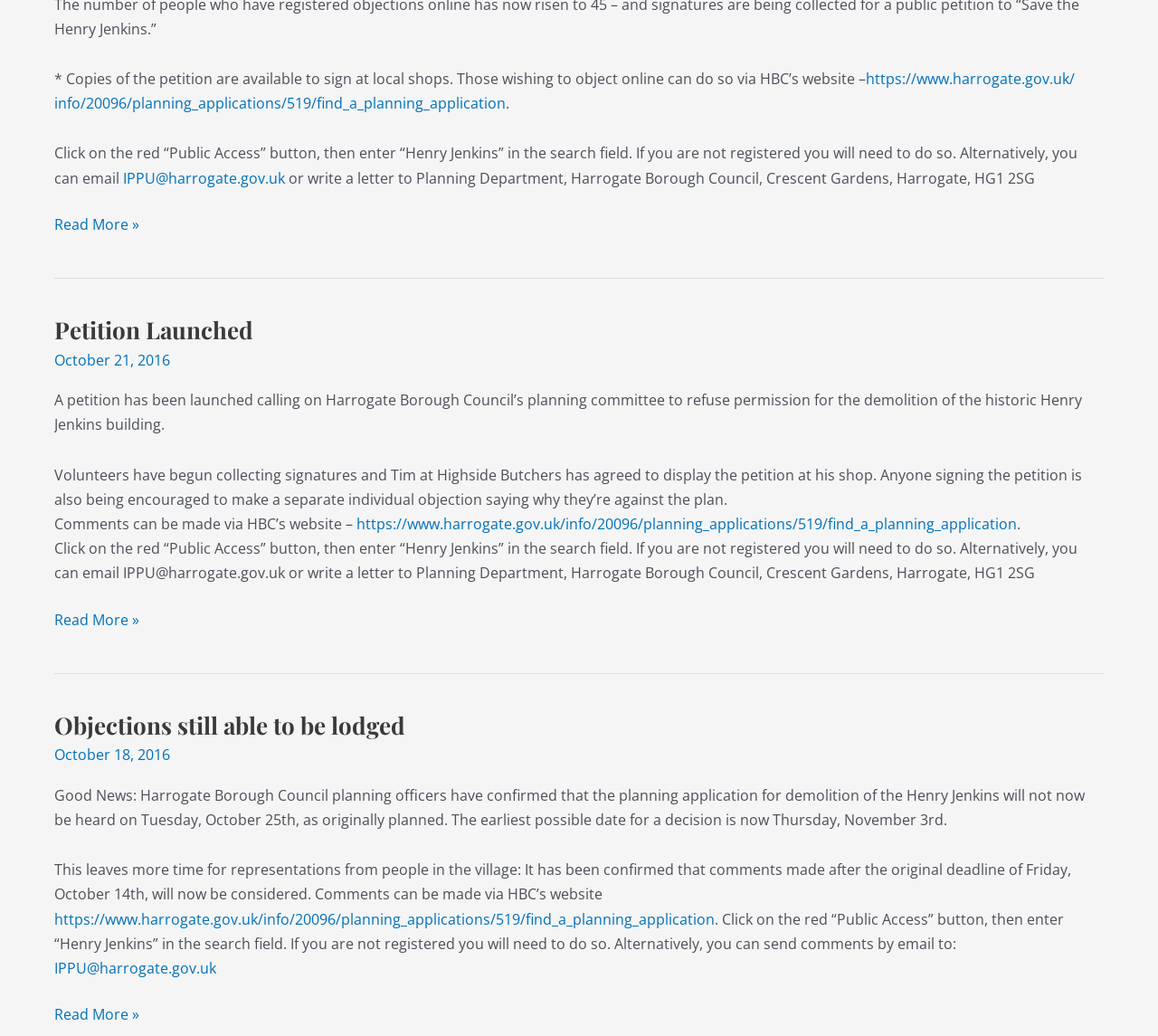Refer to the image and provide an in-depth answer to the question: 
What is the deadline for making comments on the planning application?

Although the original deadline was Friday, October 14th, it is mentioned that comments made after this date will still be considered, but a new deadline is not specified.